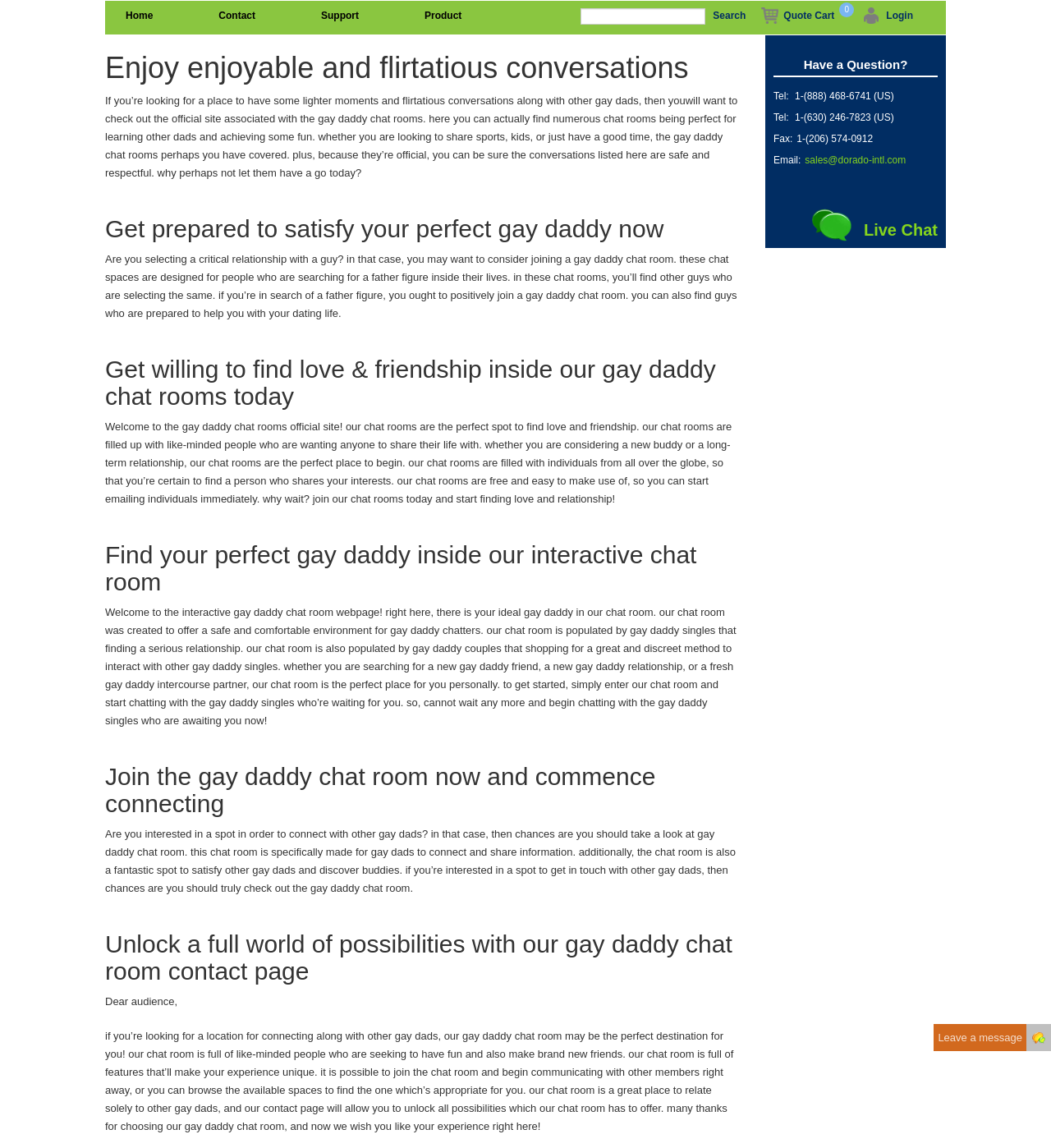Provide a brief response to the question below using one word or phrase:
How many phone numbers are listed on the website?

3